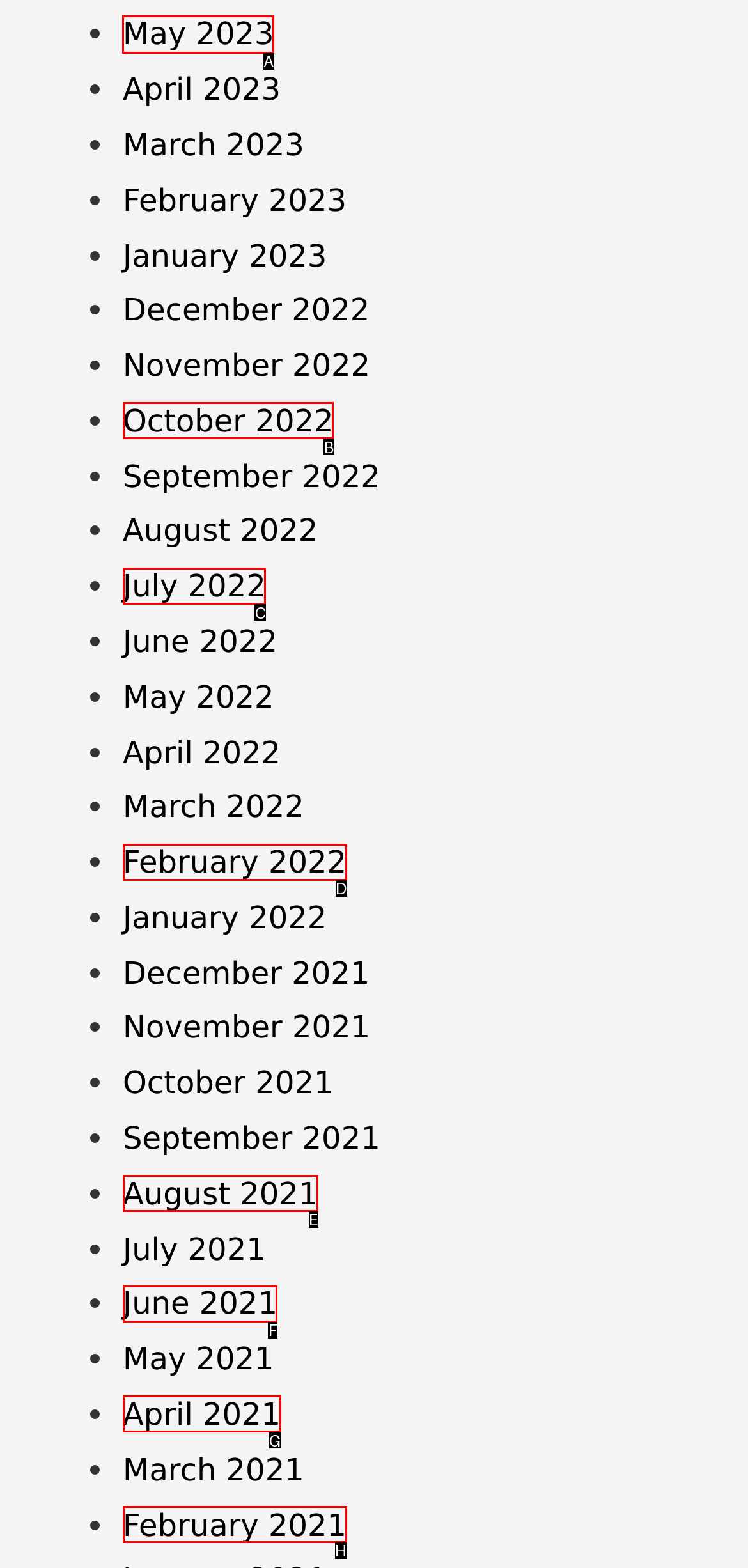For the task "open menu", which option's letter should you click? Answer with the letter only.

None